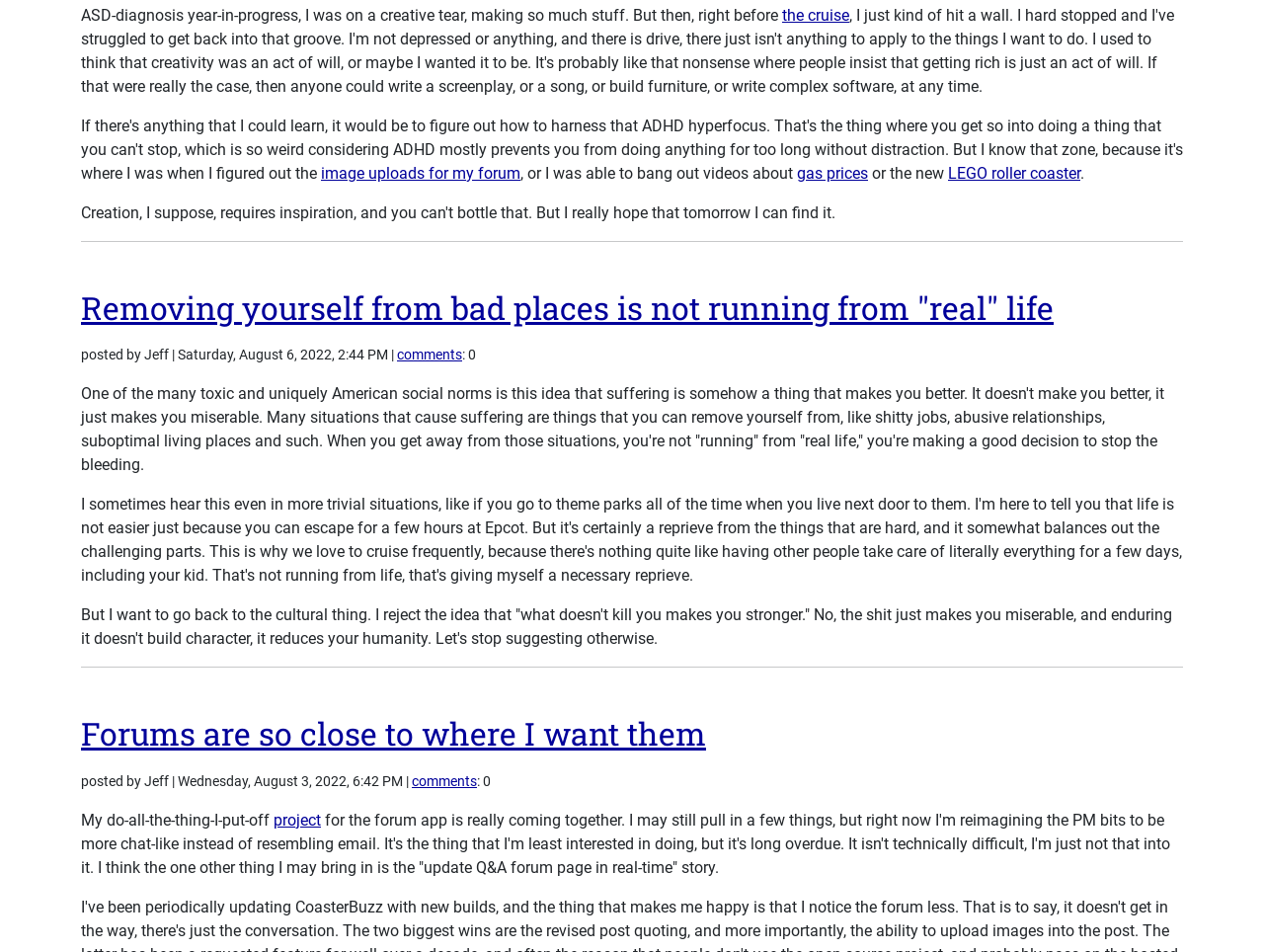Extract the bounding box coordinates for the UI element described by the text: "comments". The coordinates should be in the form of [left, top, right, bottom] with values between 0 and 1.

[0.326, 0.812, 0.377, 0.828]